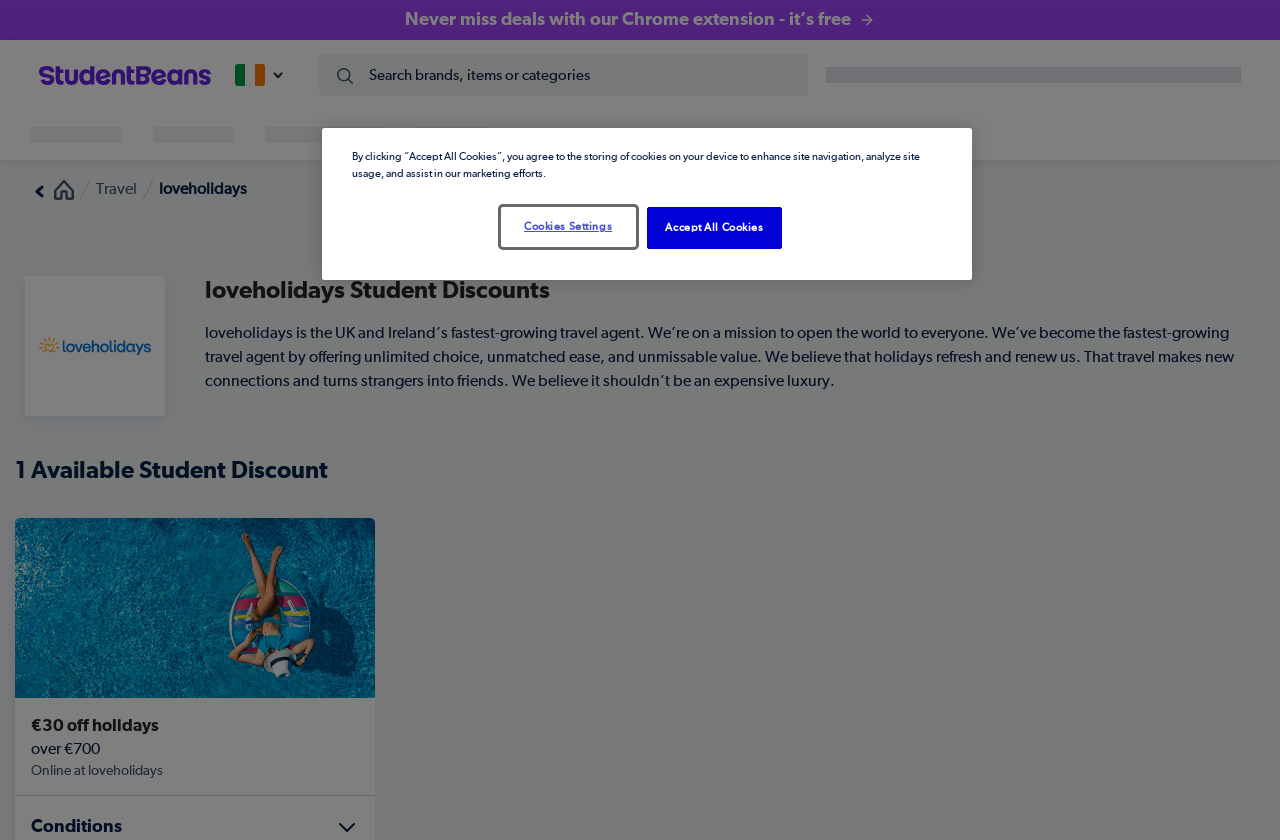Please identify the bounding box coordinates of the clickable area that will fulfill the following instruction: "View loveholidays student discounts". The coordinates should be in the format of four float numbers between 0 and 1, i.e., [left, top, right, bottom].

[0.16, 0.329, 0.43, 0.364]